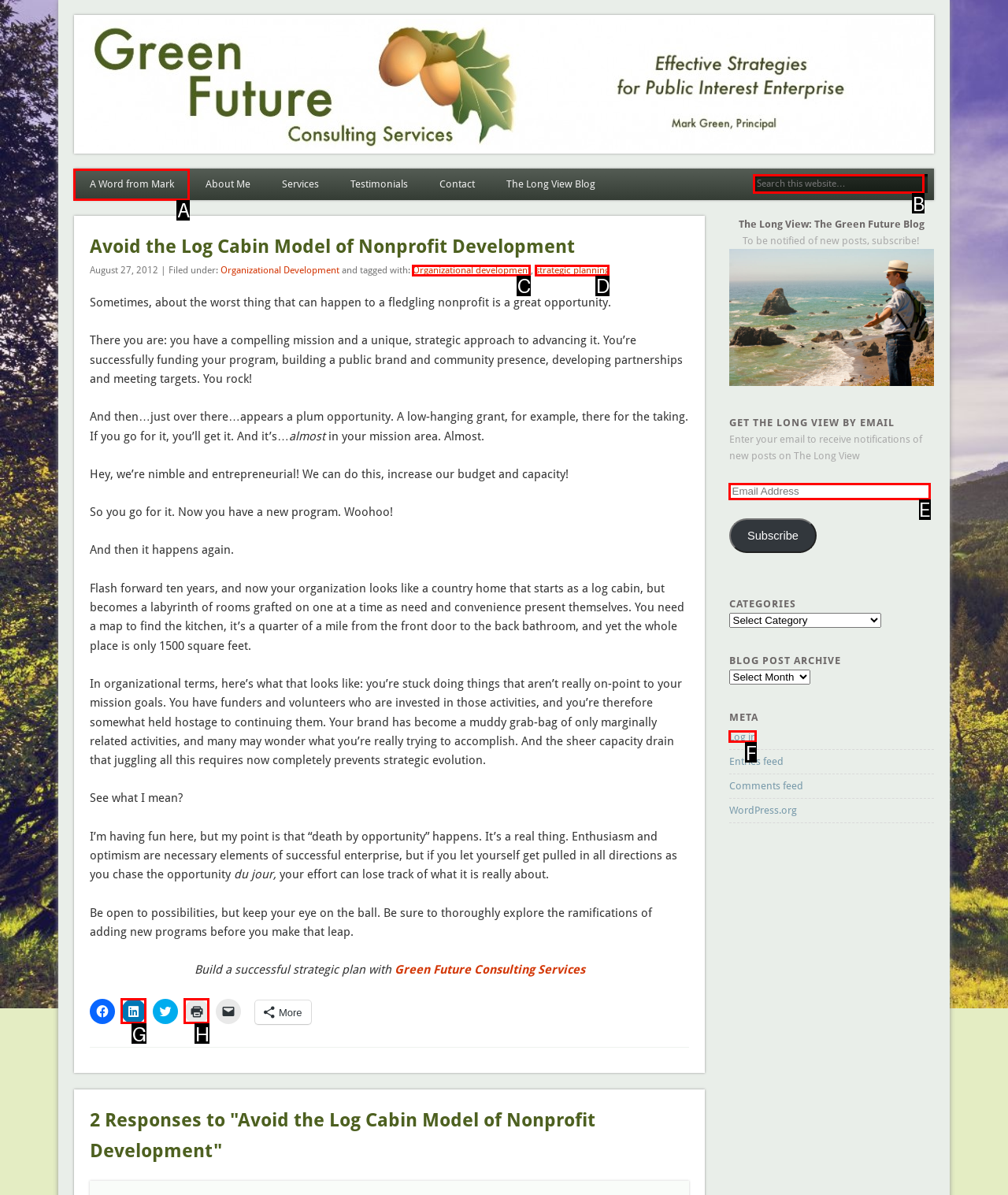Choose the correct UI element to click for this task: Search this website Answer using the letter from the given choices.

B